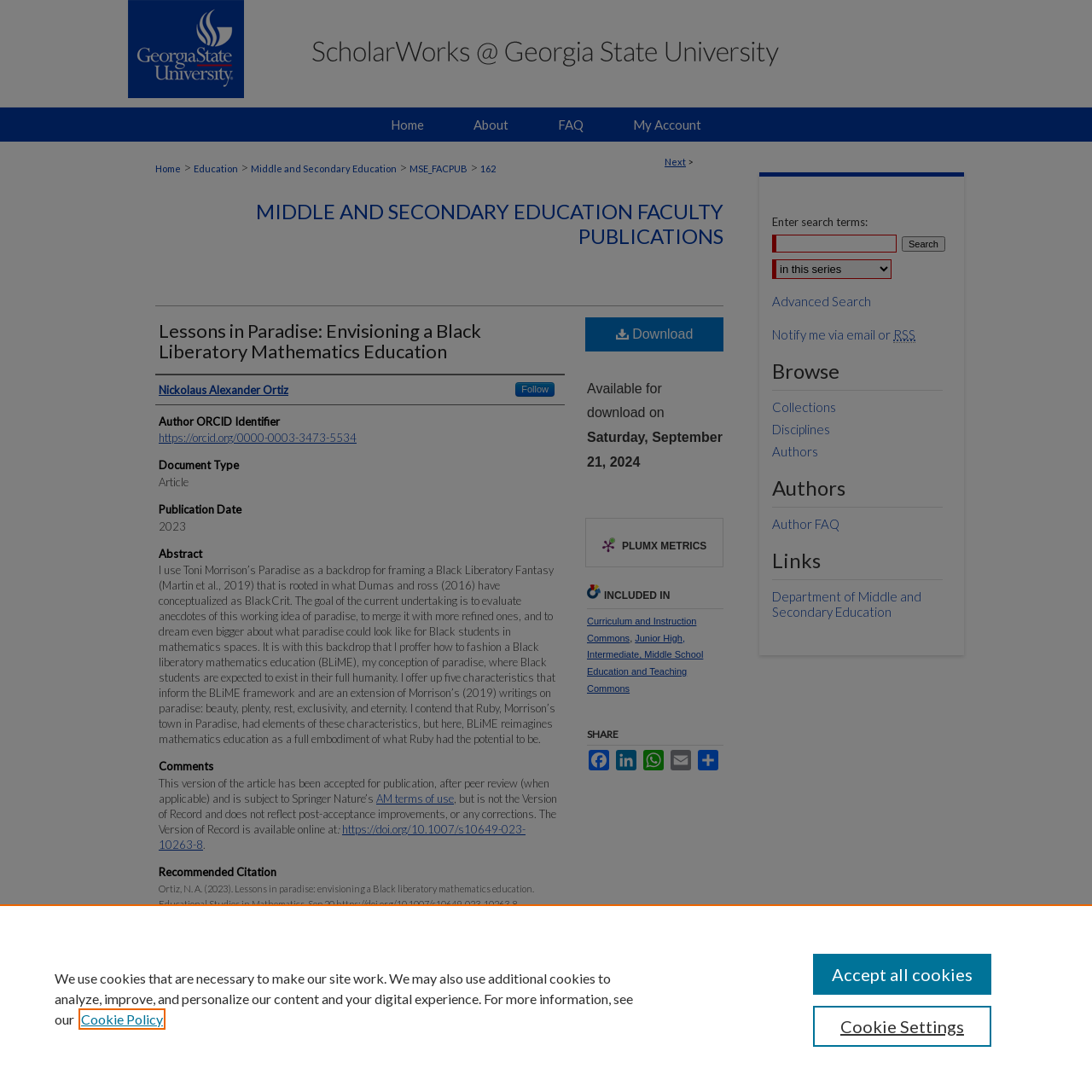Examine the image and give a thorough answer to the following question:
What is the name of the university associated with the article?

The university's name can be found in the image element with the text 'Georgia State University', which is located at the top of the page.